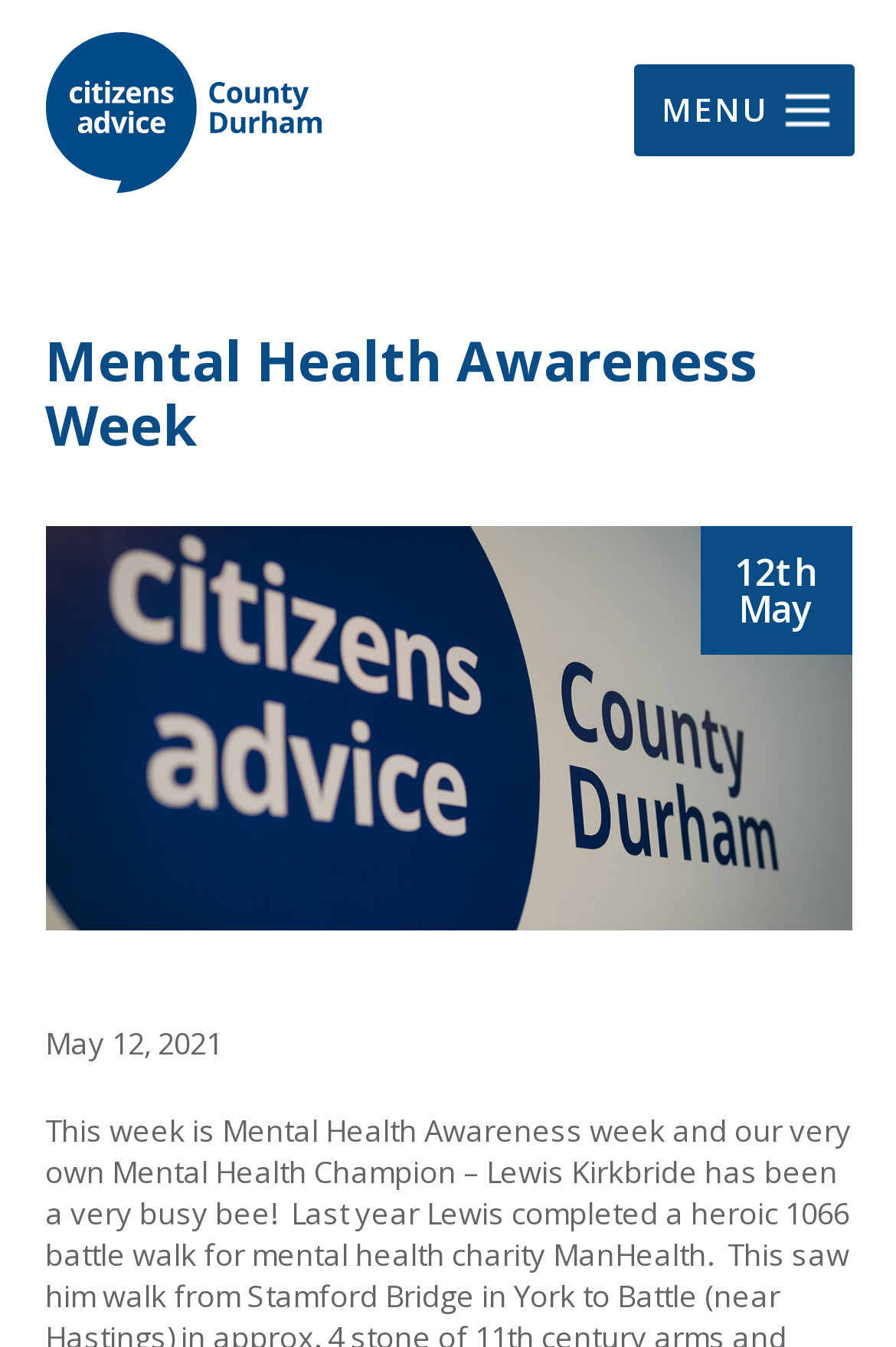Locate and provide the bounding box coordinates for the HTML element that matches this description: "alt="Citizens Advice County Durham"".

[0.05, 0.024, 0.95, 0.143]